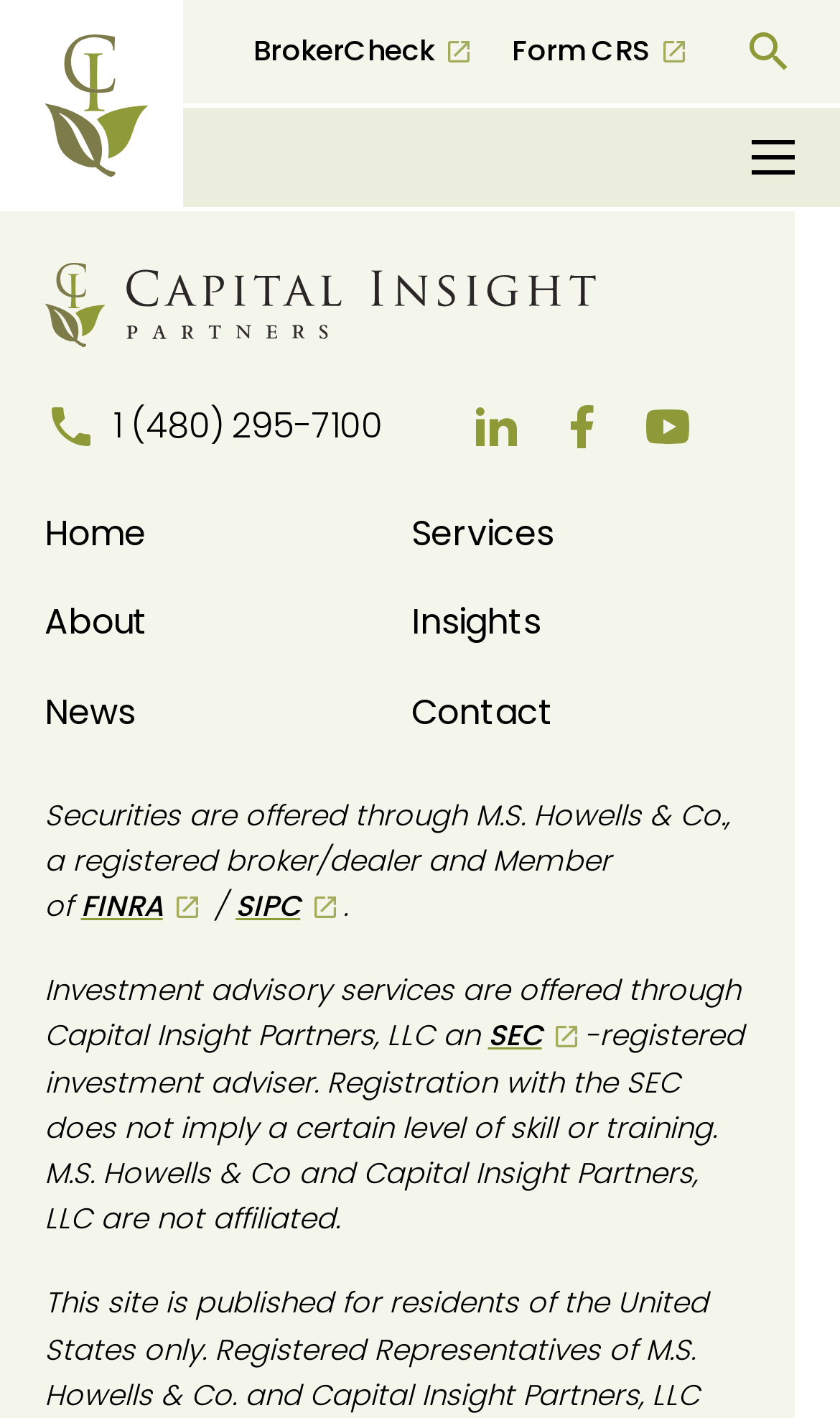What social media platforms are available?
Using the image provided, answer with just one word or phrase.

linkedin, facebook, youtube